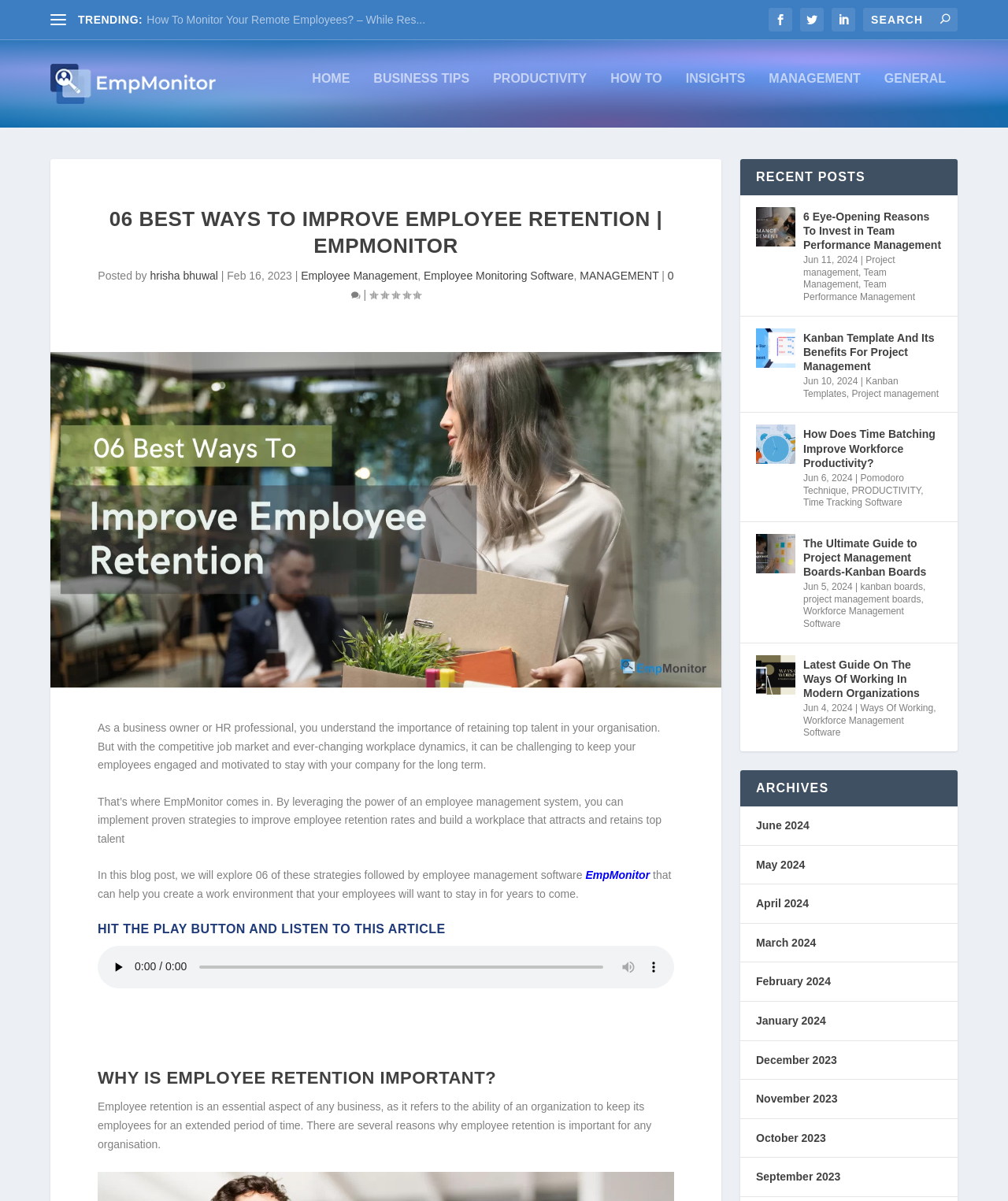Answer the question with a brief word or phrase:
What is the category of the blog post '6 Eye-Opening Reasons To Invest in Team Performance Management'?

Project Management